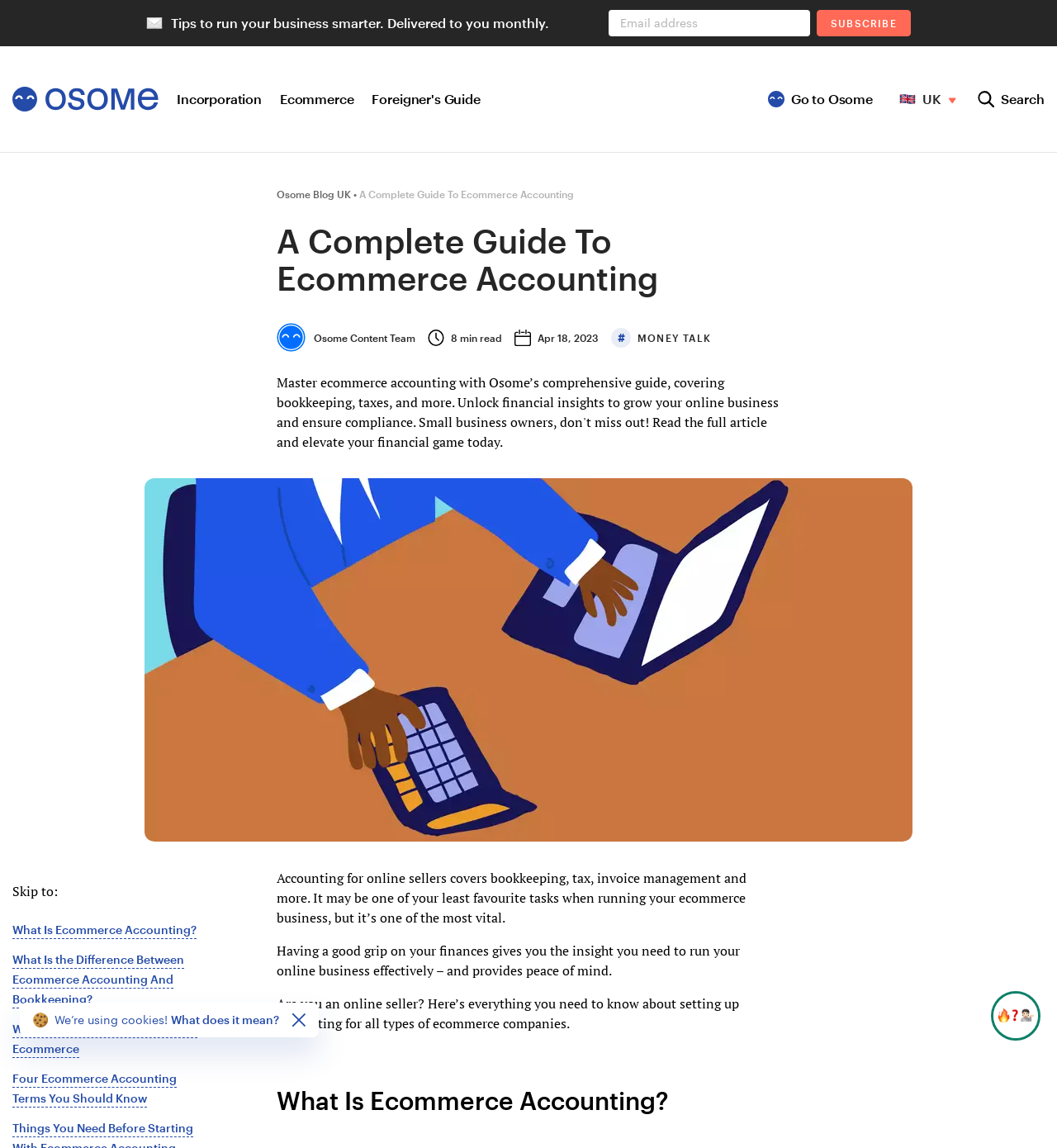How many links are there in the top navigation bar?
Using the visual information from the image, give a one-word or short-phrase answer.

5